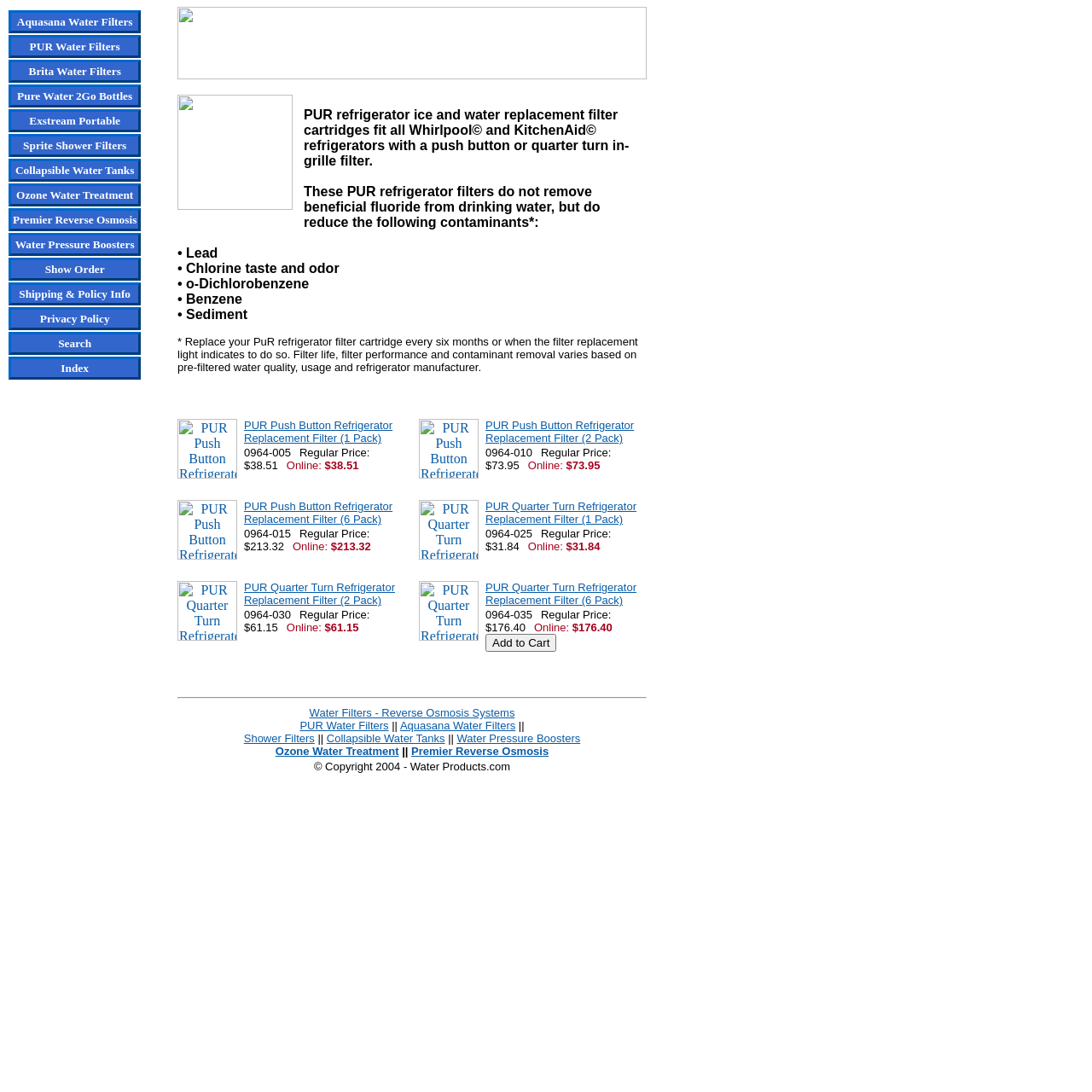Provide a single word or phrase to answer the given question: 
How many packs of filters are available for purchase?

Three